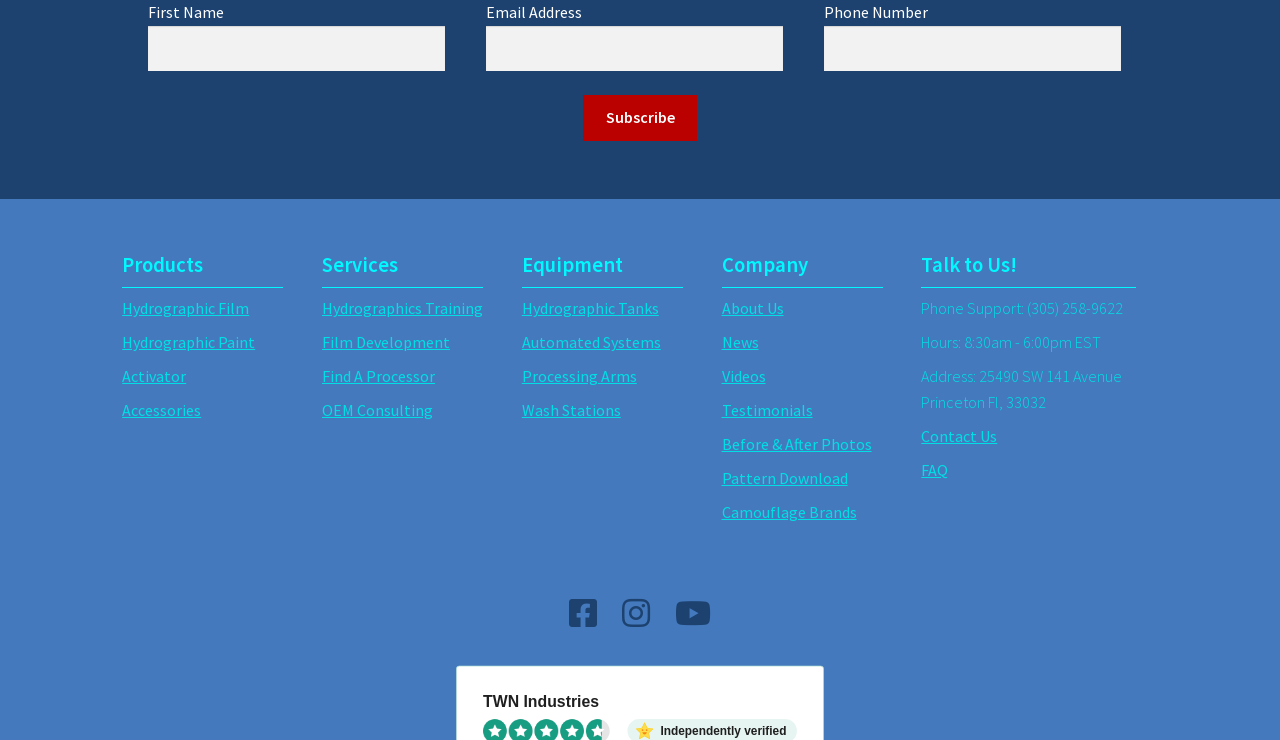Identify the bounding box coordinates of the specific part of the webpage to click to complete this instruction: "click the image at the top left corner".

None